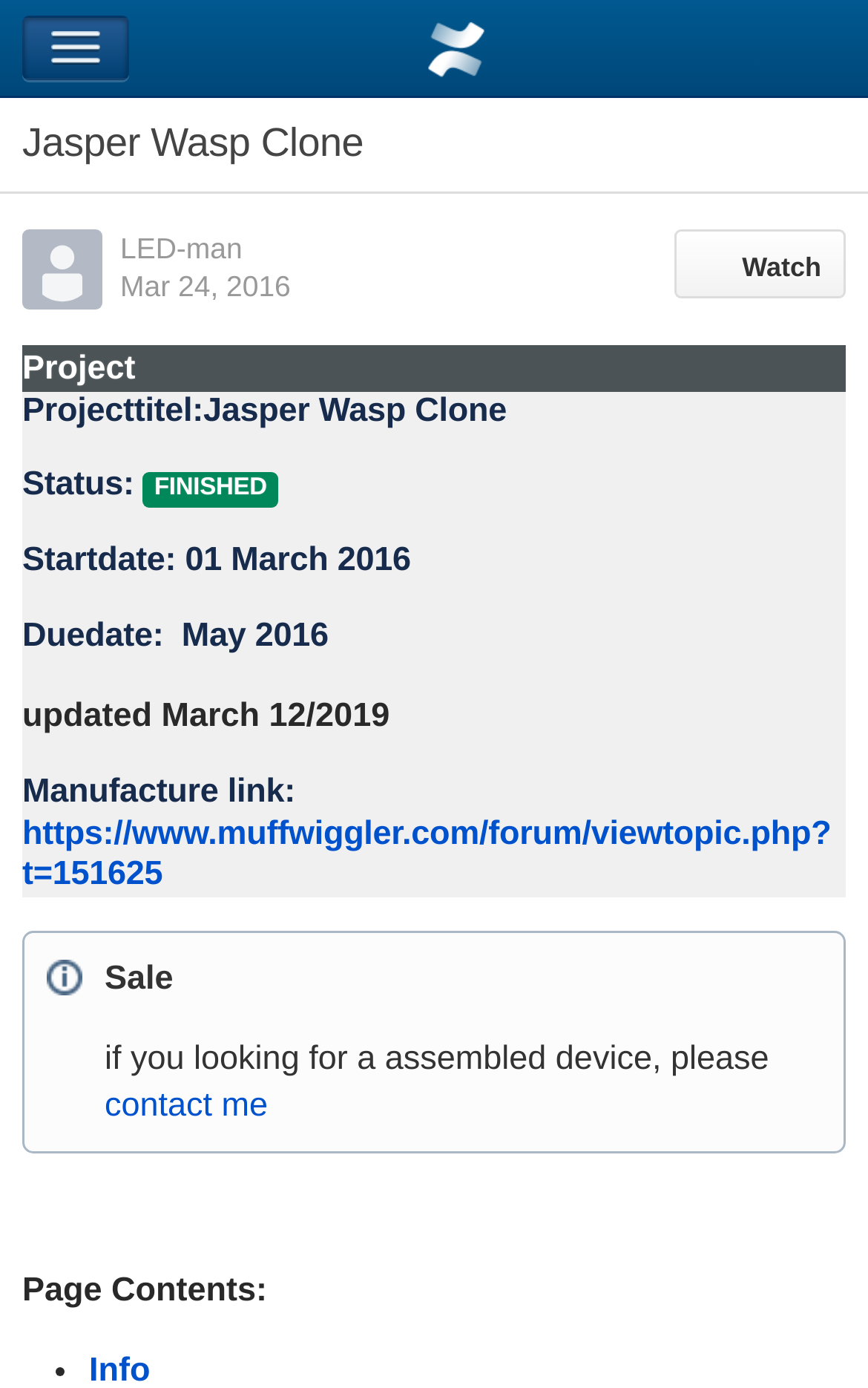Give a concise answer of one word or phrase to the question: 
What is the status of the project?

FINISHED